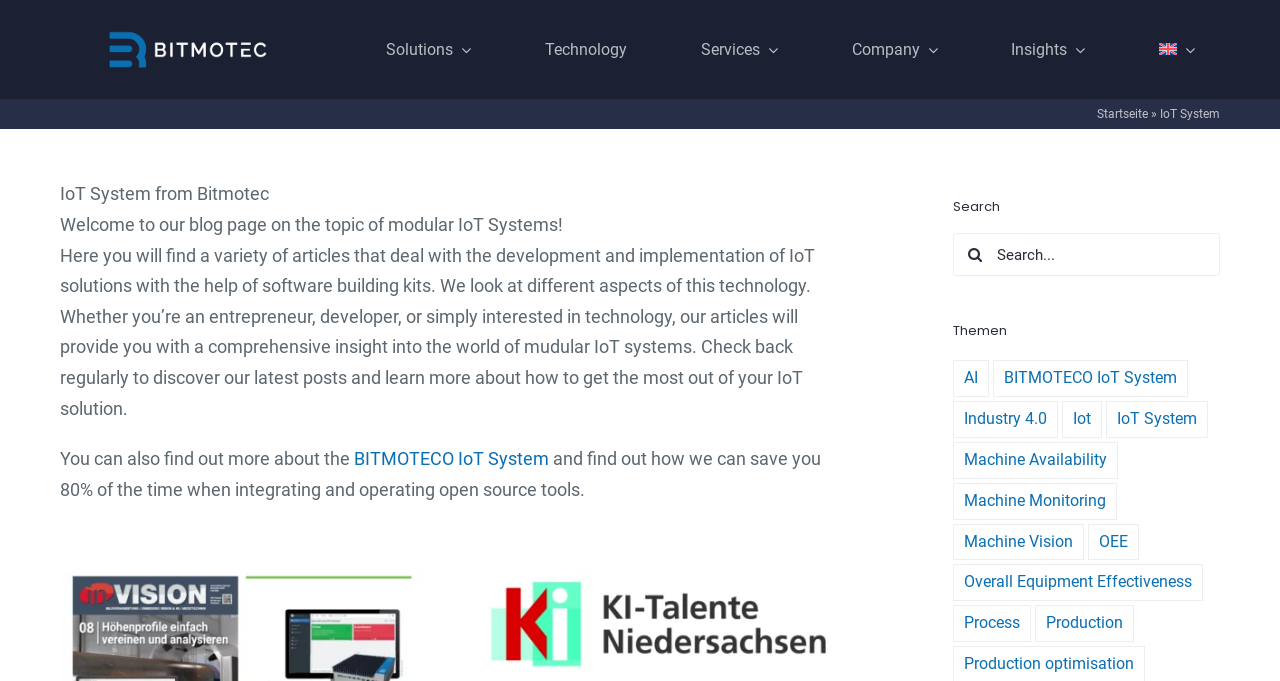Please give a short response to the question using one word or a phrase:
What is the purpose of the search bar on the webpage?

Search for articles